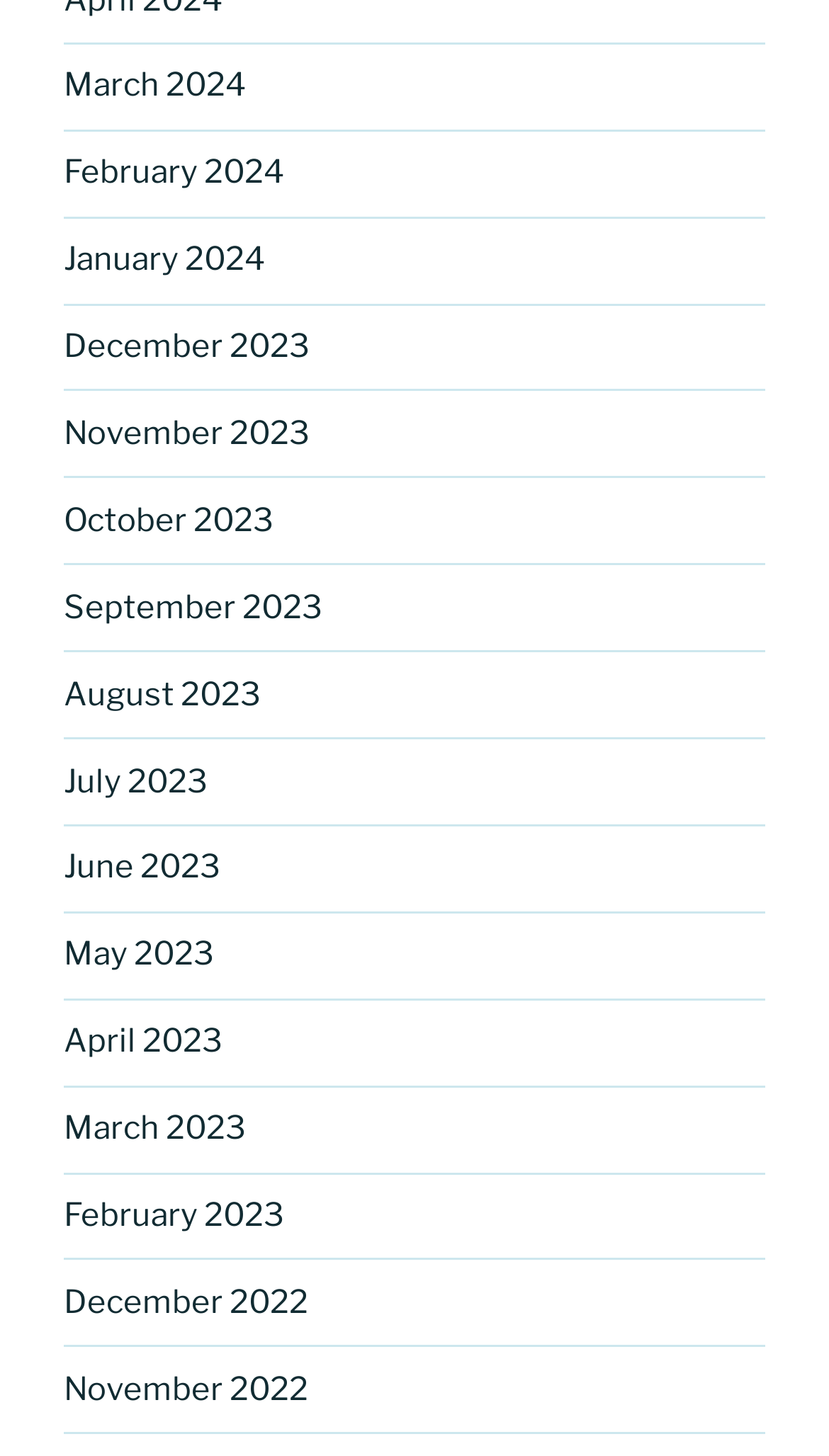Locate the bounding box coordinates of the element that needs to be clicked to carry out the instruction: "browse January 2024". The coordinates should be given as four float numbers ranging from 0 to 1, i.e., [left, top, right, bottom].

[0.077, 0.165, 0.321, 0.191]